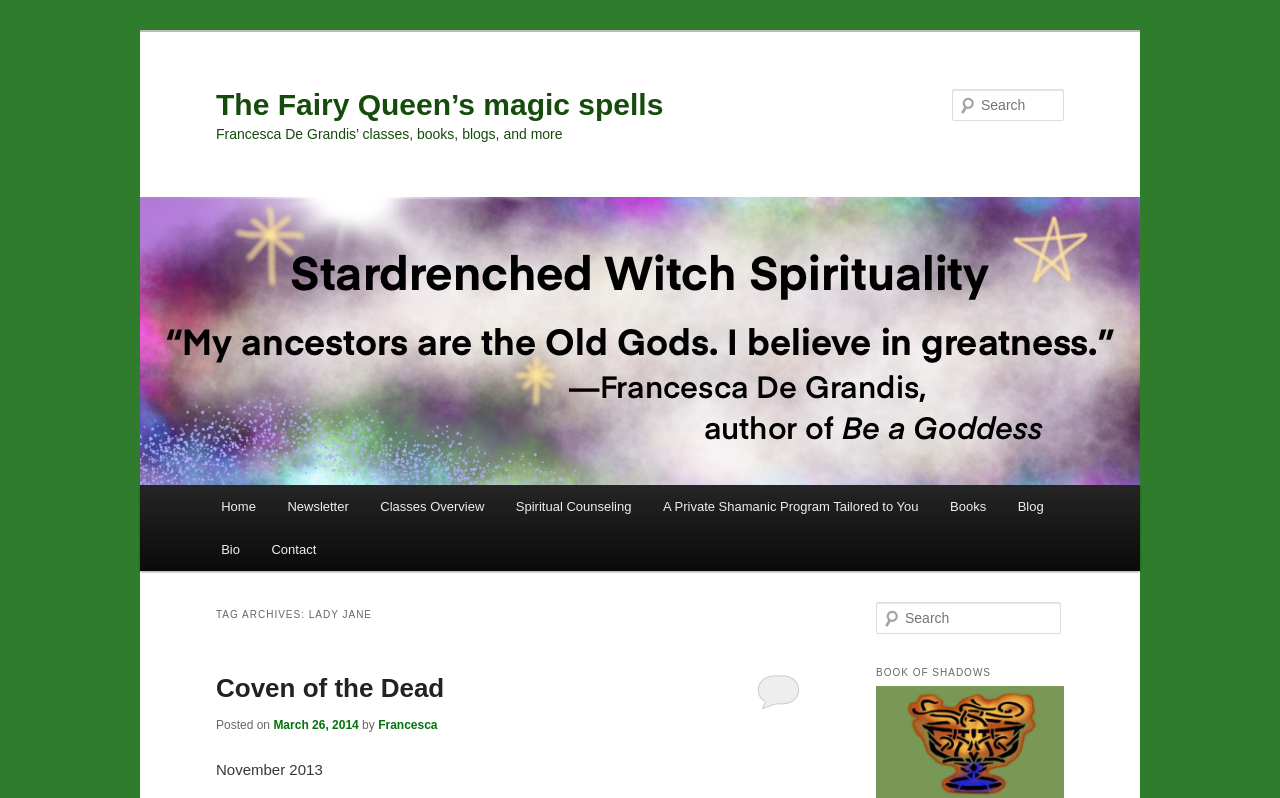Craft a detailed narrative of the webpage's structure and content.

The webpage is about Lady Jane and The Fairy Queen's magic spells. At the top, there are two "Skip to" links, one for primary content and one for secondary content, positioned closely together. Below them, there is a large heading that reads "The Fairy Queen's magic spells", which is also a link. 

To the right of the heading, there is a smaller heading that says "Francesca De Grandis' classes, books, blogs, and more". Below these headings, there is a large image with the same title as the webpage, "The Fairy Queen's magic spells". 

On the top right, there is a search bar with a label "Search" and a text box where users can input their search queries. 

The main menu is located on the left side of the page, with links to "Home", "Newsletter", "Classes Overview", "Spiritual Counseling", "A Private Shamanic Program Tailored to You", "Books", "Blog", "Bio", and "Contact". 

Below the main menu, there is a section with a heading "TAG ARCHIVES: LADY JANE". This section contains a subheading "Coven of the Dead" with a link to it, followed by a post with a title, date "March 26, 2014", and author "Francesca". There is also a link to "November 2013" at the bottom of this section. 

On the right side of the page, there is another search bar with a label "Search" and a text box, as well as a heading "BOOK OF SHADOWS".